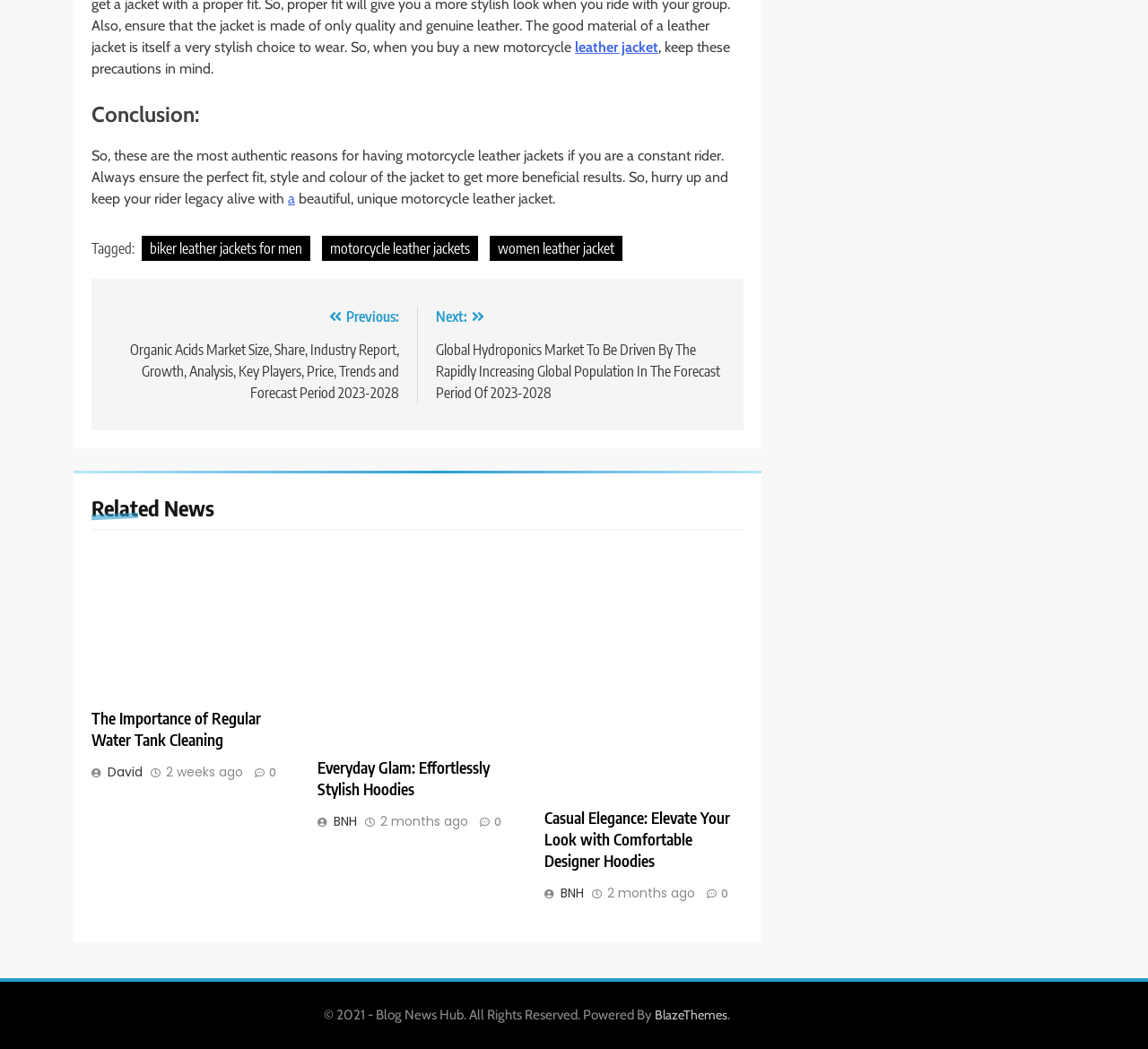Locate the UI element described as follows: "biker leather jackets for men". Return the bounding box coordinates as four float numbers between 0 and 1 in the order [left, top, right, bottom].

[0.123, 0.225, 0.27, 0.249]